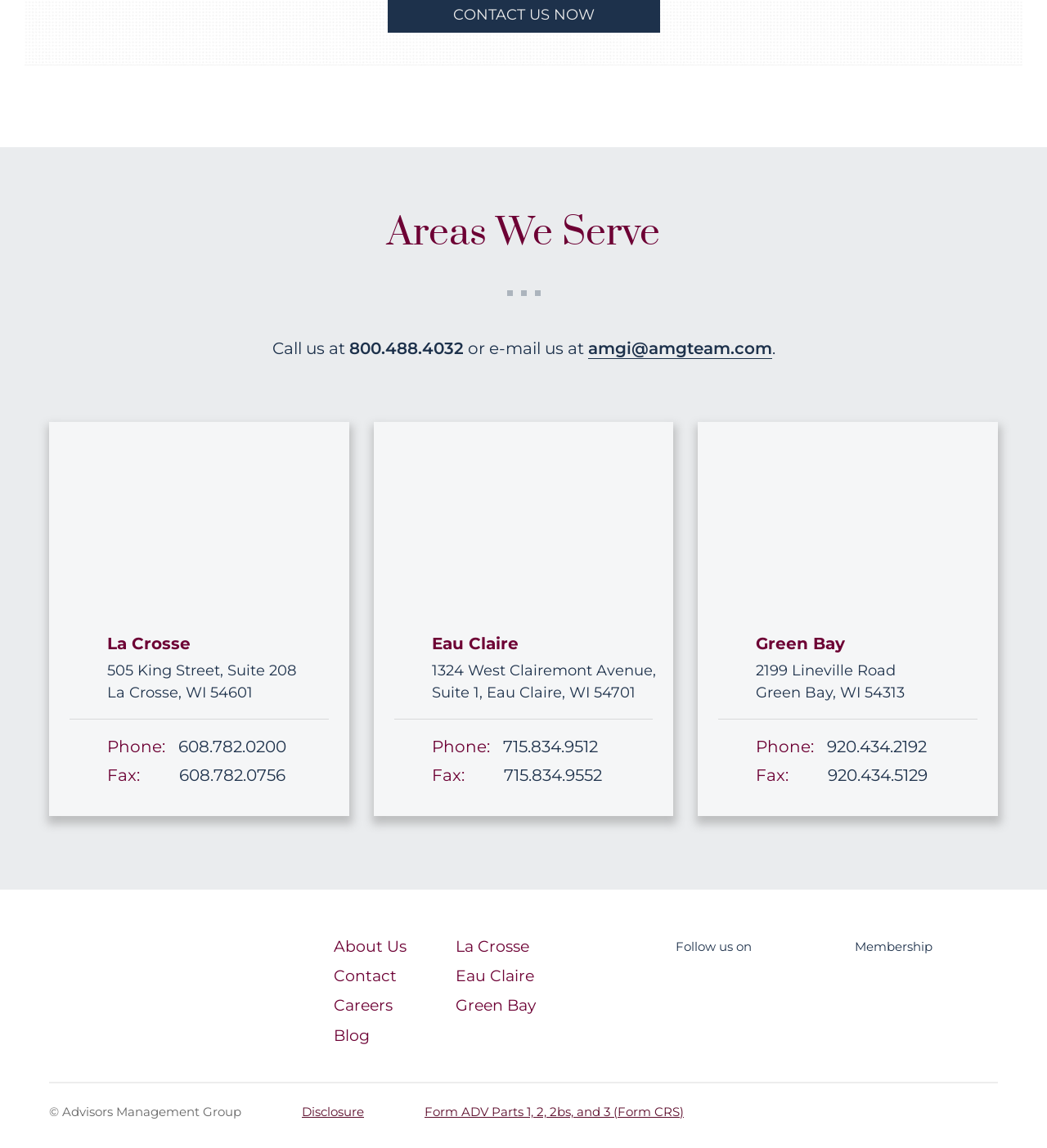What social media platforms are listed on the webpage?
Provide a fully detailed and comprehensive answer to the question.

I found the social media links at the bottom of the webpage, which include three platforms, represented by their respective icons.